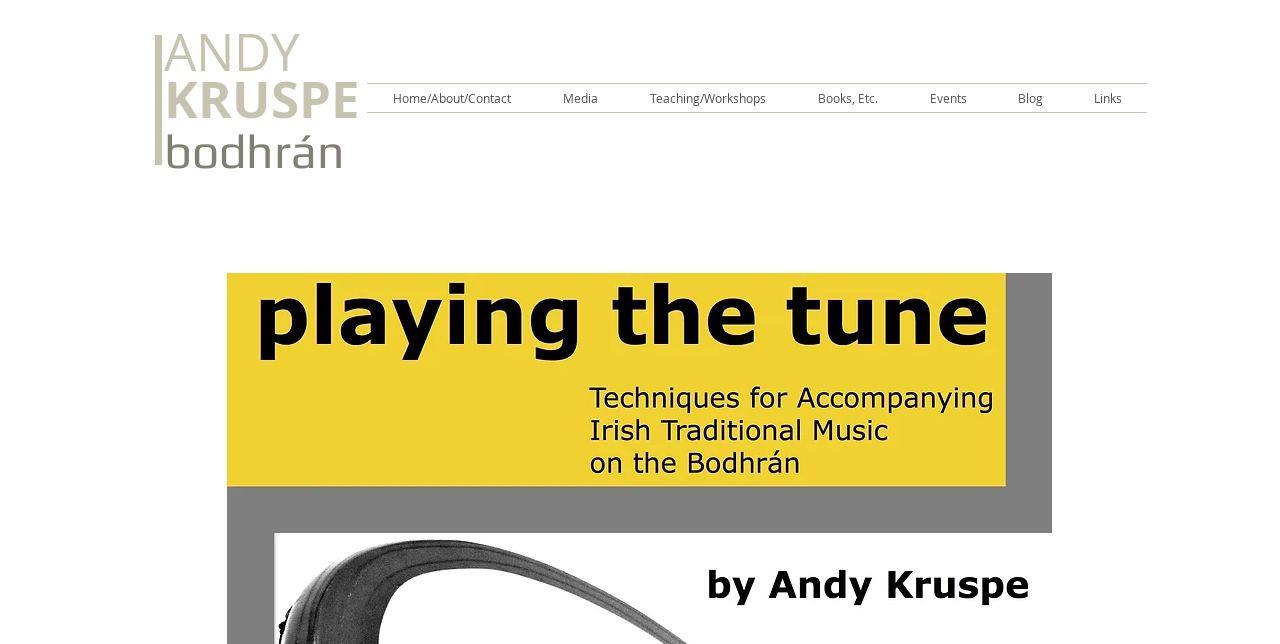What is the last link in the navigation menu?
Based on the image, answer the question in a detailed manner.

The last link in the navigation menu is 'Links' which is the 7th link in the navigation element.